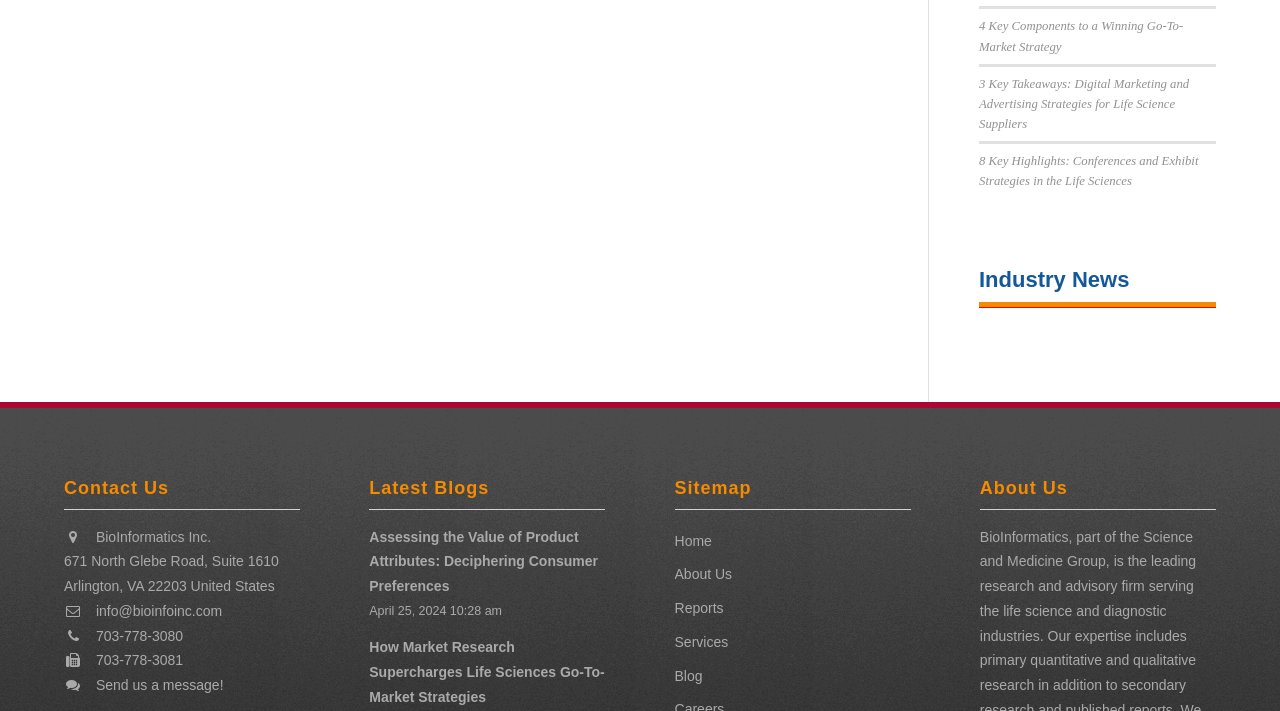Utilize the details in the image to thoroughly answer the following question: How many links are there in the 'Sitemap' section?

I counted the number of links in the 'Sitemap' section and found 6 links: 'Home', 'About Us', 'Reports', 'Services', 'Blog'.